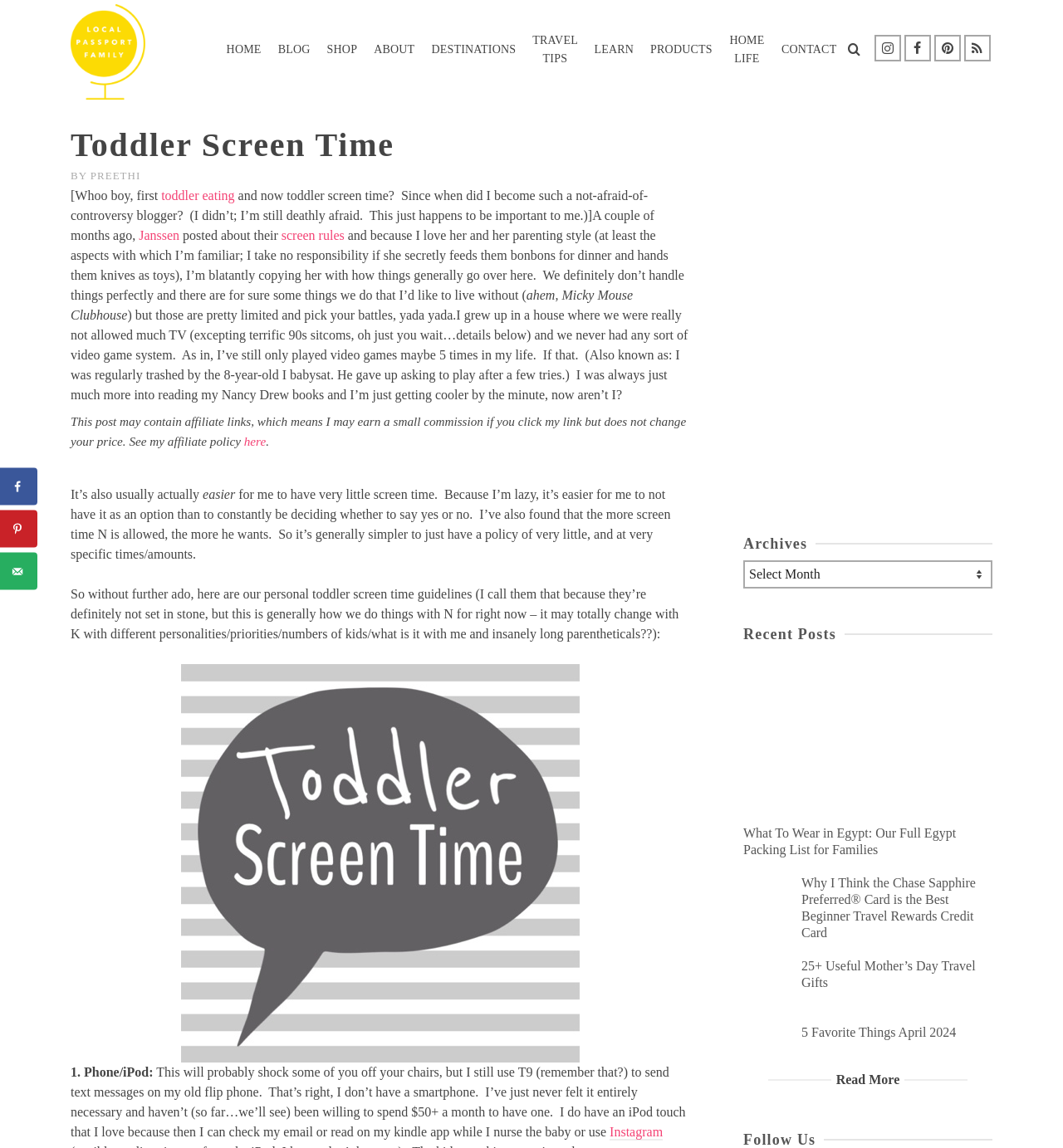Respond with a single word or phrase for the following question: 
How many recent posts are listed?

5